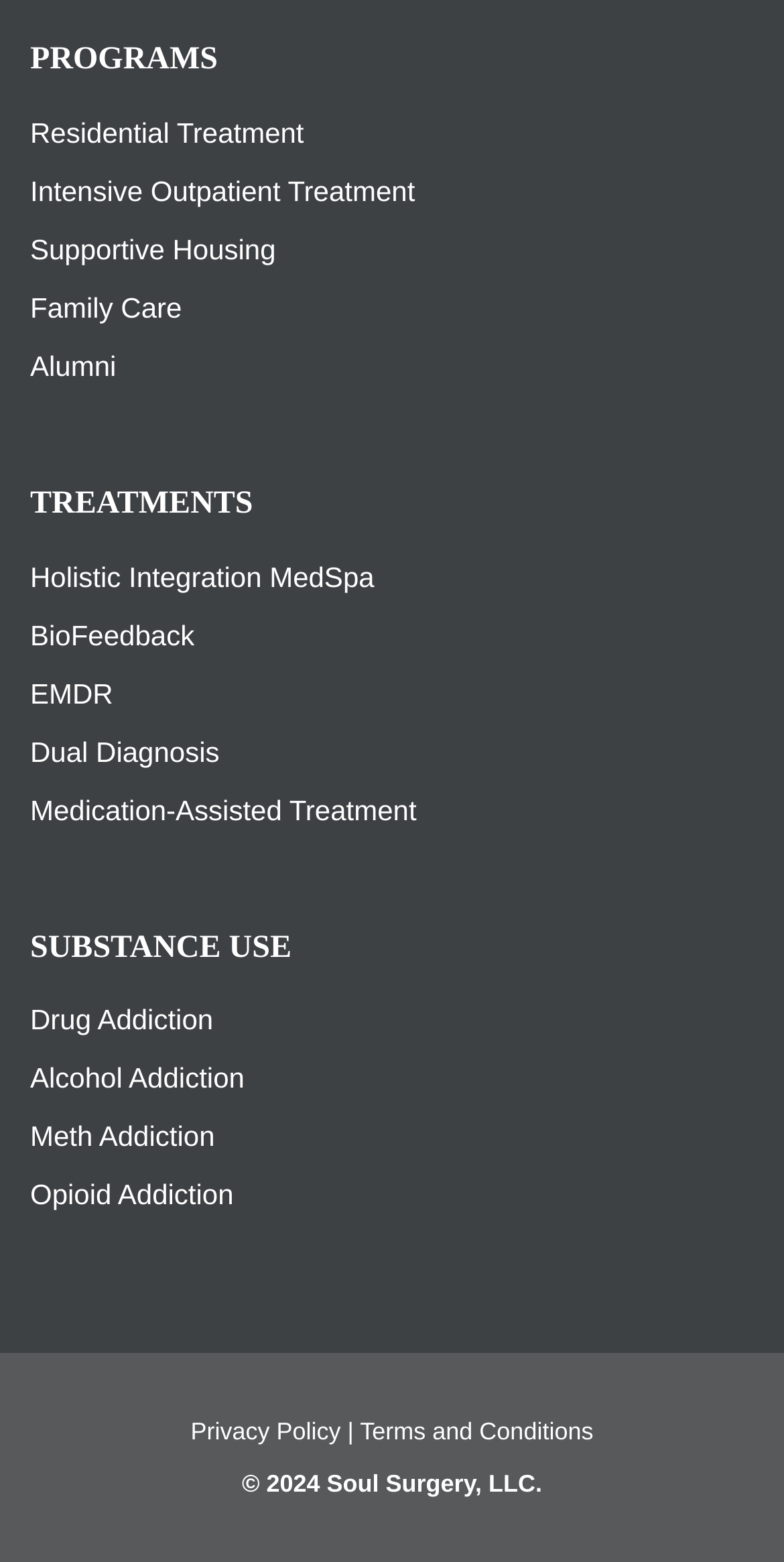Given the element description EMDR, predict the bounding box coordinates for the UI element in the webpage screenshot. The format should be (top-left x, top-left y, bottom-right x, bottom-right y), and the values should be between 0 and 1.

[0.038, 0.433, 0.144, 0.454]